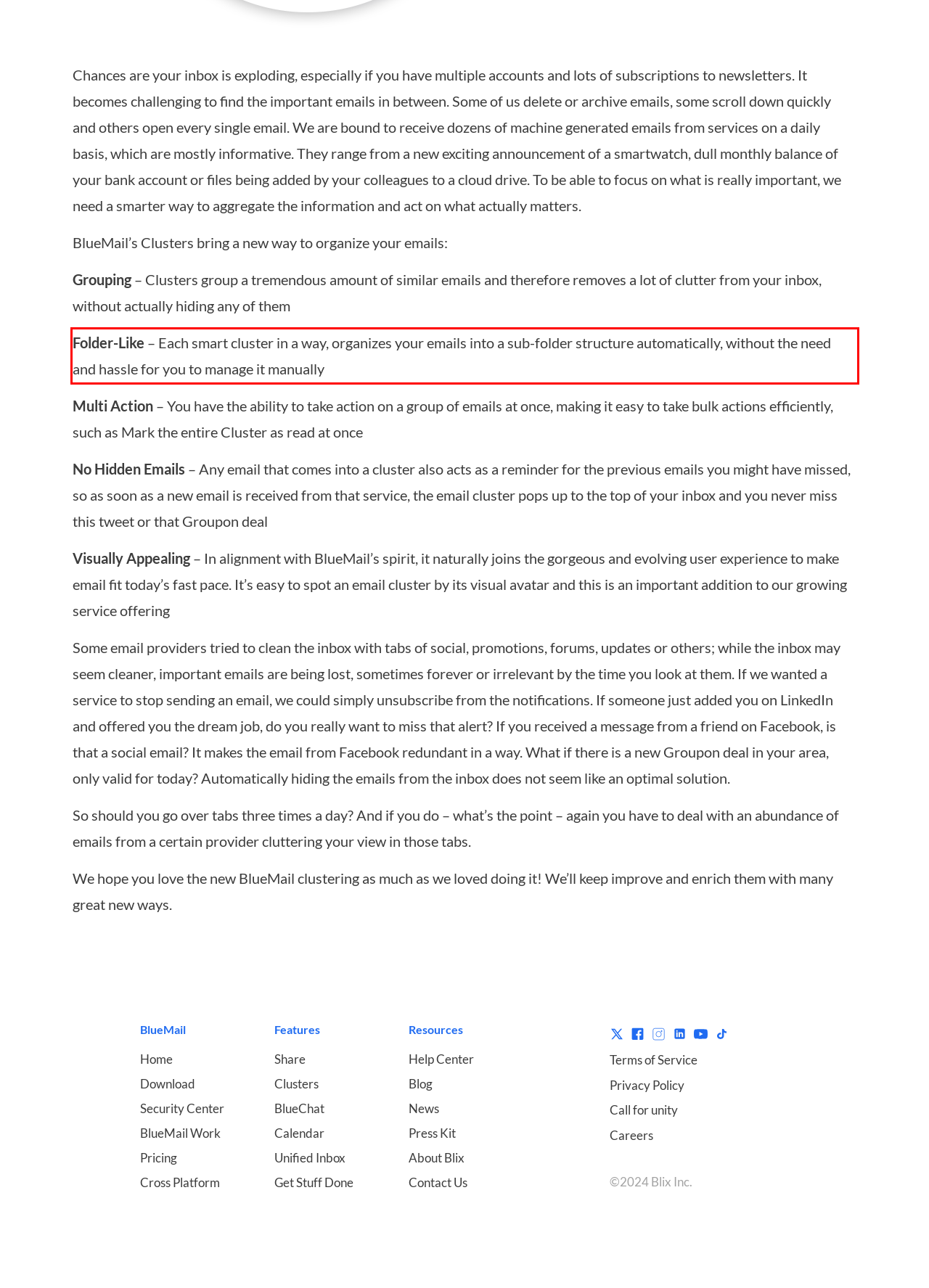Given the screenshot of a webpage, identify the red rectangle bounding box and recognize the text content inside it, generating the extracted text.

Folder-Like – Each smart cluster in a way, organizes your emails into a sub-folder structure automatically, without the need and hassle for you to manage it manually